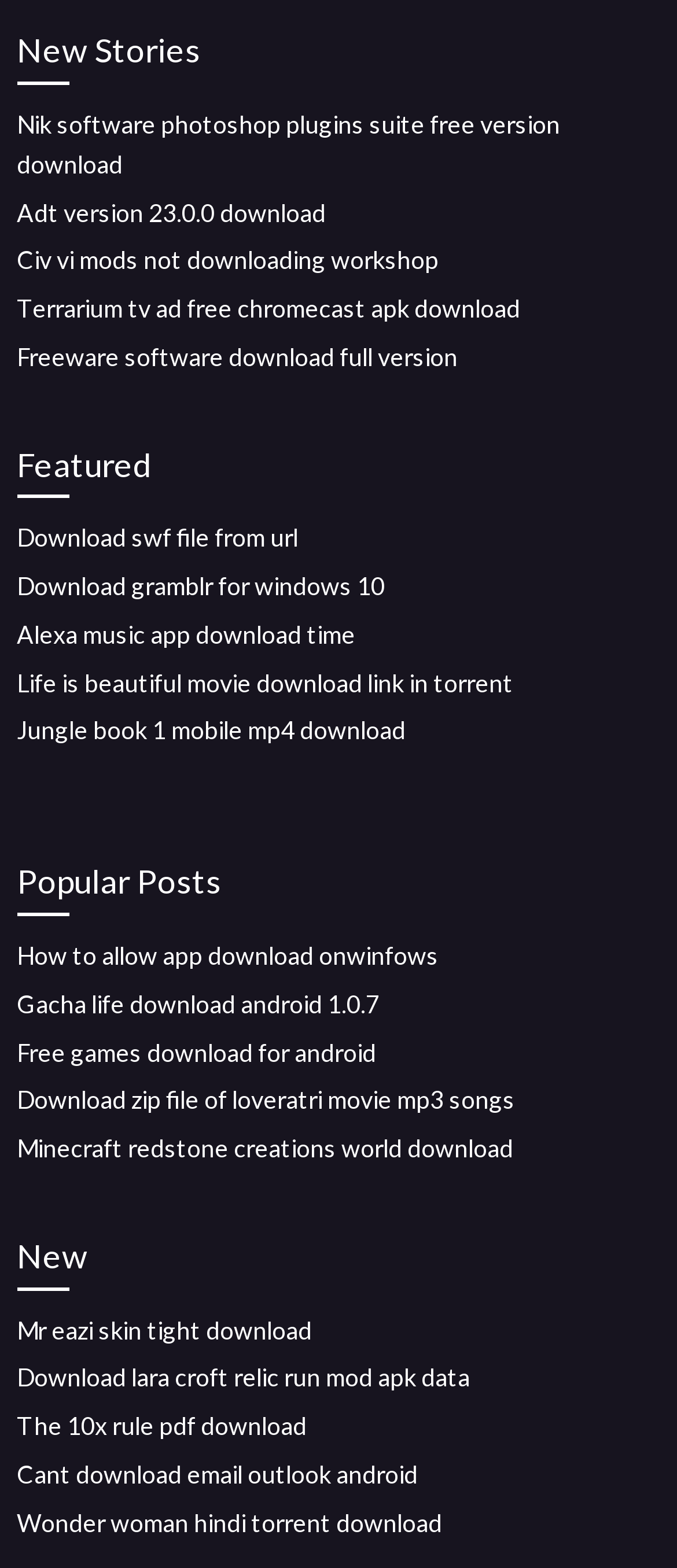Please determine the bounding box coordinates of the element to click on in order to accomplish the following task: "Download Nik software photoshop plugins suite free version". Ensure the coordinates are four float numbers ranging from 0 to 1, i.e., [left, top, right, bottom].

[0.025, 0.07, 0.828, 0.114]